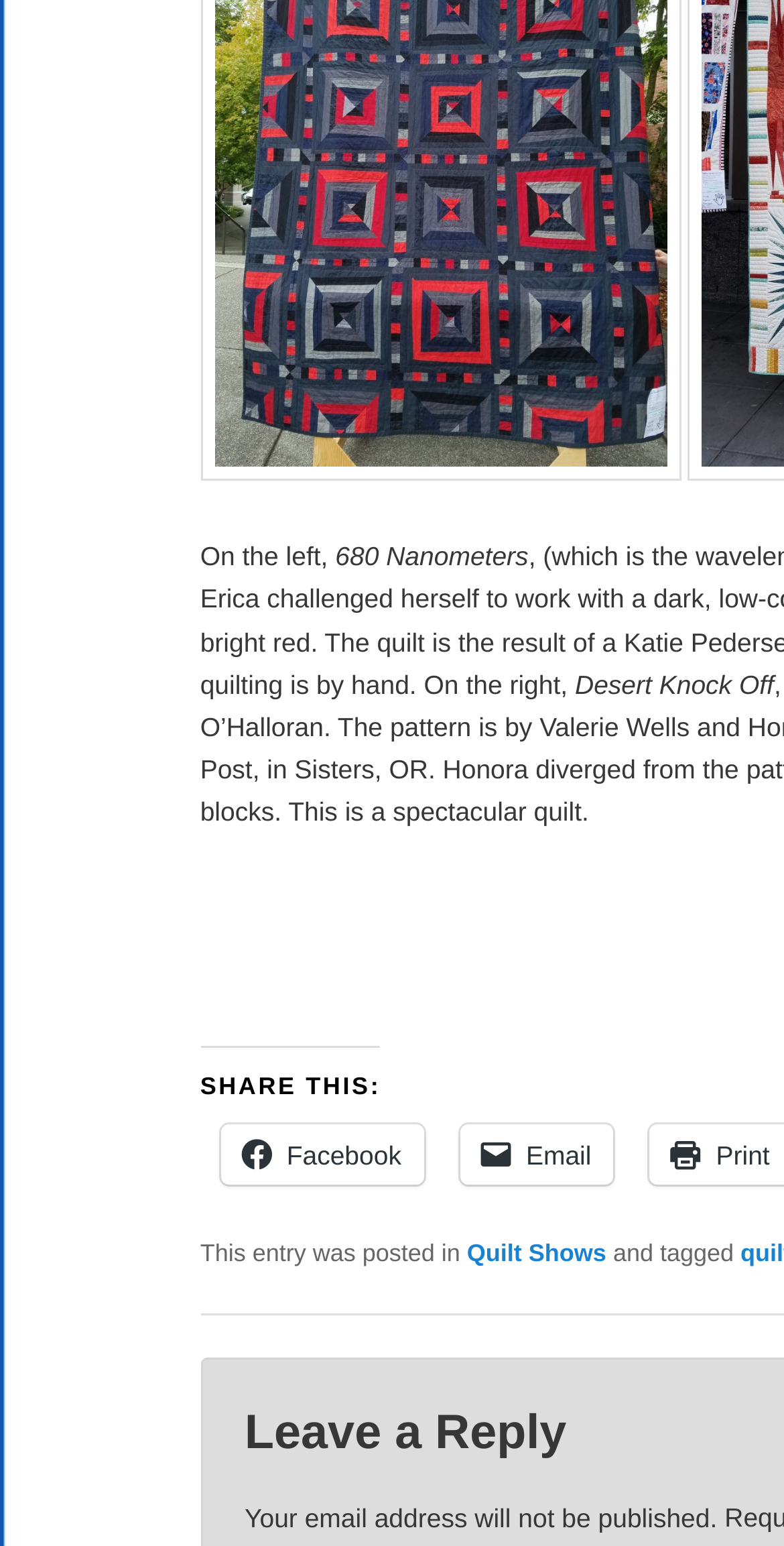What is the purpose of the 'SHARE THIS:' section?
Based on the screenshot, respond with a single word or phrase.

To share on social media